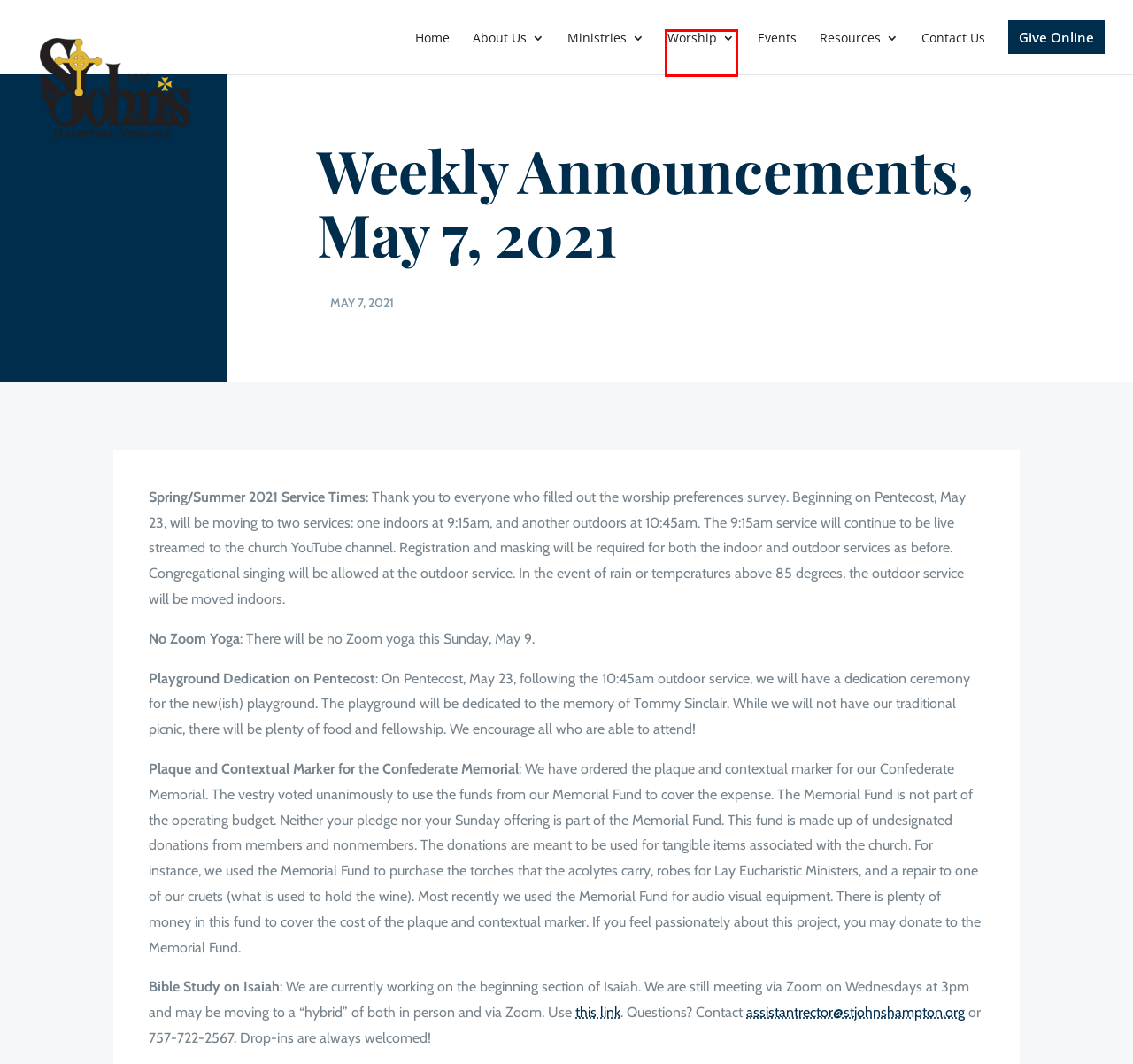You have a screenshot of a webpage with a red bounding box highlighting a UI element. Your task is to select the best webpage description that corresponds to the new webpage after clicking the element. Here are the descriptions:
A. Ministries - St. John's Episcopal, Hampton
B. Upcoming Events – St. John's Episcopal, Hampton
C. Home - St. John's Episcopal, Hampton
D. About Us - St. John's Episcopal, Hampton
E. Resources - St. John's Episcopal, Hampton
F. Contact Us - St. John's Episcopal, Hampton
G. Launch Meeting - Zoom
H. Worship - St. John's Episcopal, Hampton

H